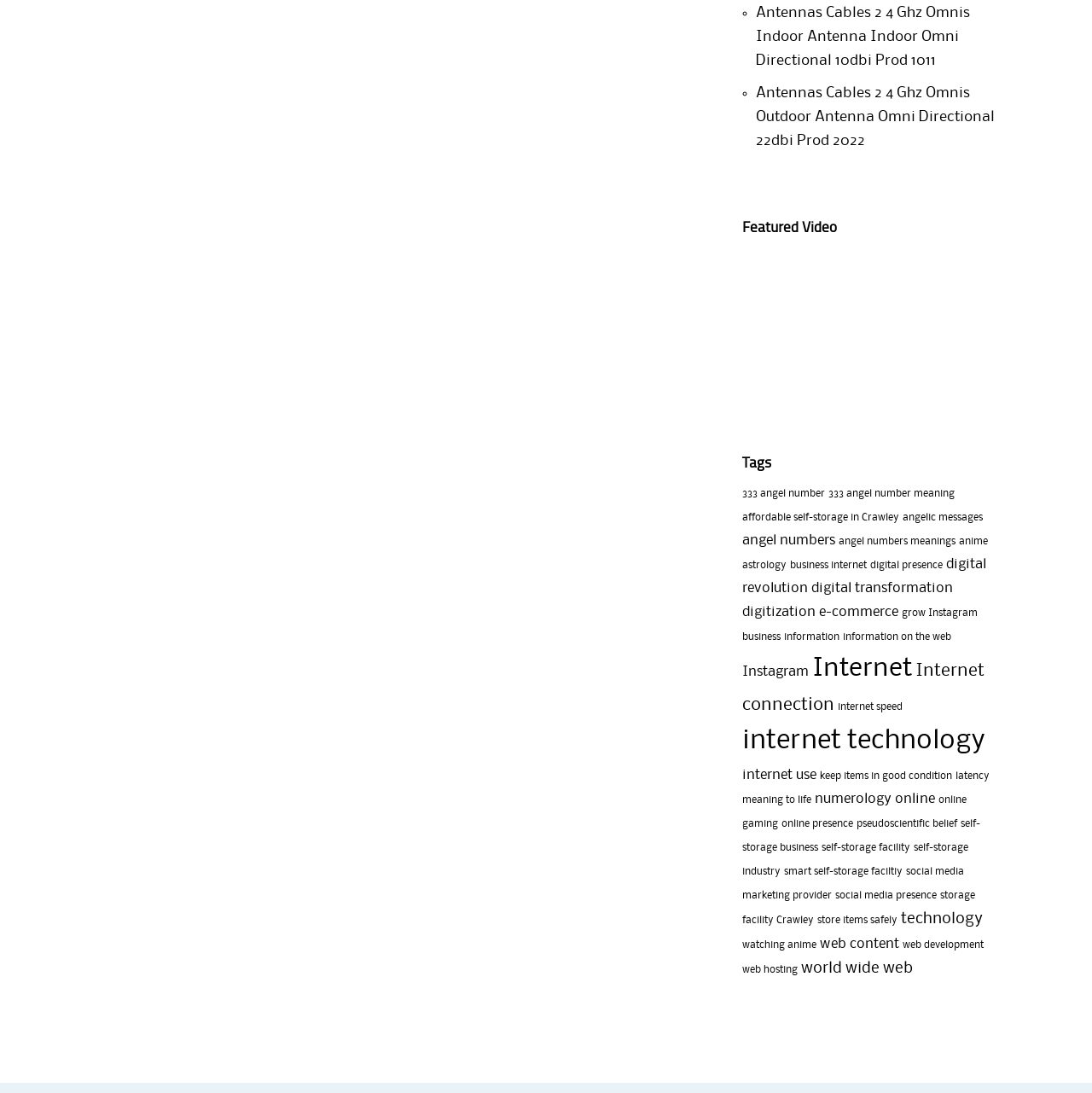Please determine the bounding box coordinates of the element to click in order to execute the following instruction: "Click on the '333 angel number (1 item)' tag". The coordinates should be four float numbers between 0 and 1, specified as [left, top, right, bottom].

[0.68, 0.447, 0.756, 0.456]